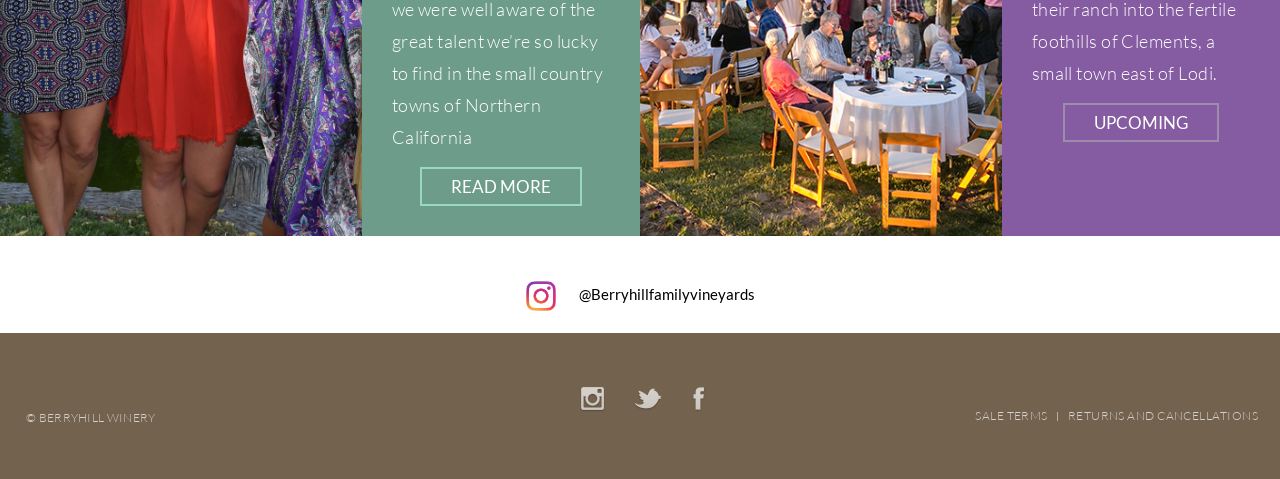Review the image closely and give a comprehensive answer to the question: What is the name of the winery?

I found the name of the winery by looking at the copyright information at the bottom of the page, which says '© BERRYHILL WINERY'.